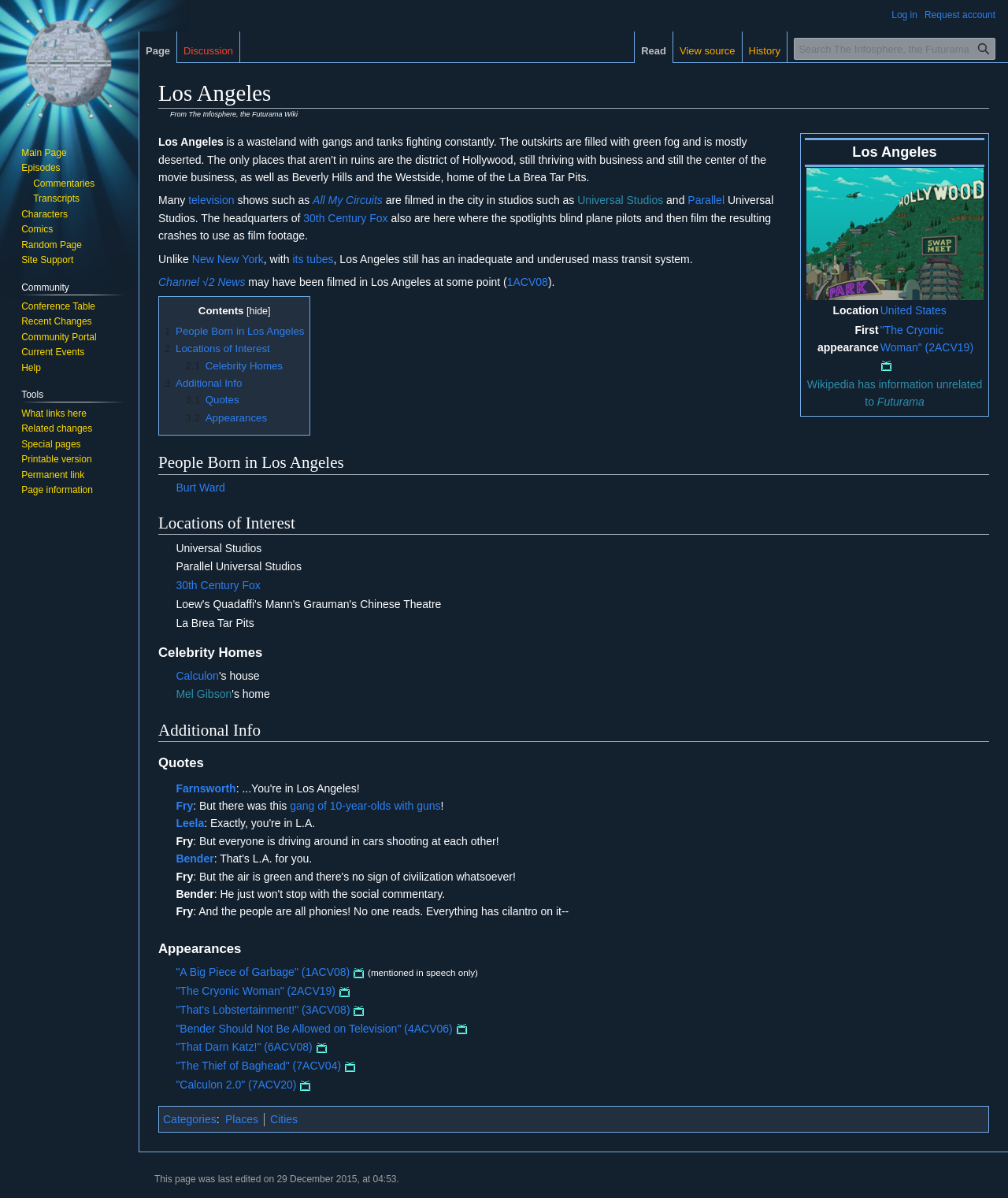Locate the bounding box coordinates of the clickable element to fulfill the following instruction: "Click on the ABOUT US link". Provide the coordinates as four float numbers between 0 and 1 in the format [left, top, right, bottom].

None